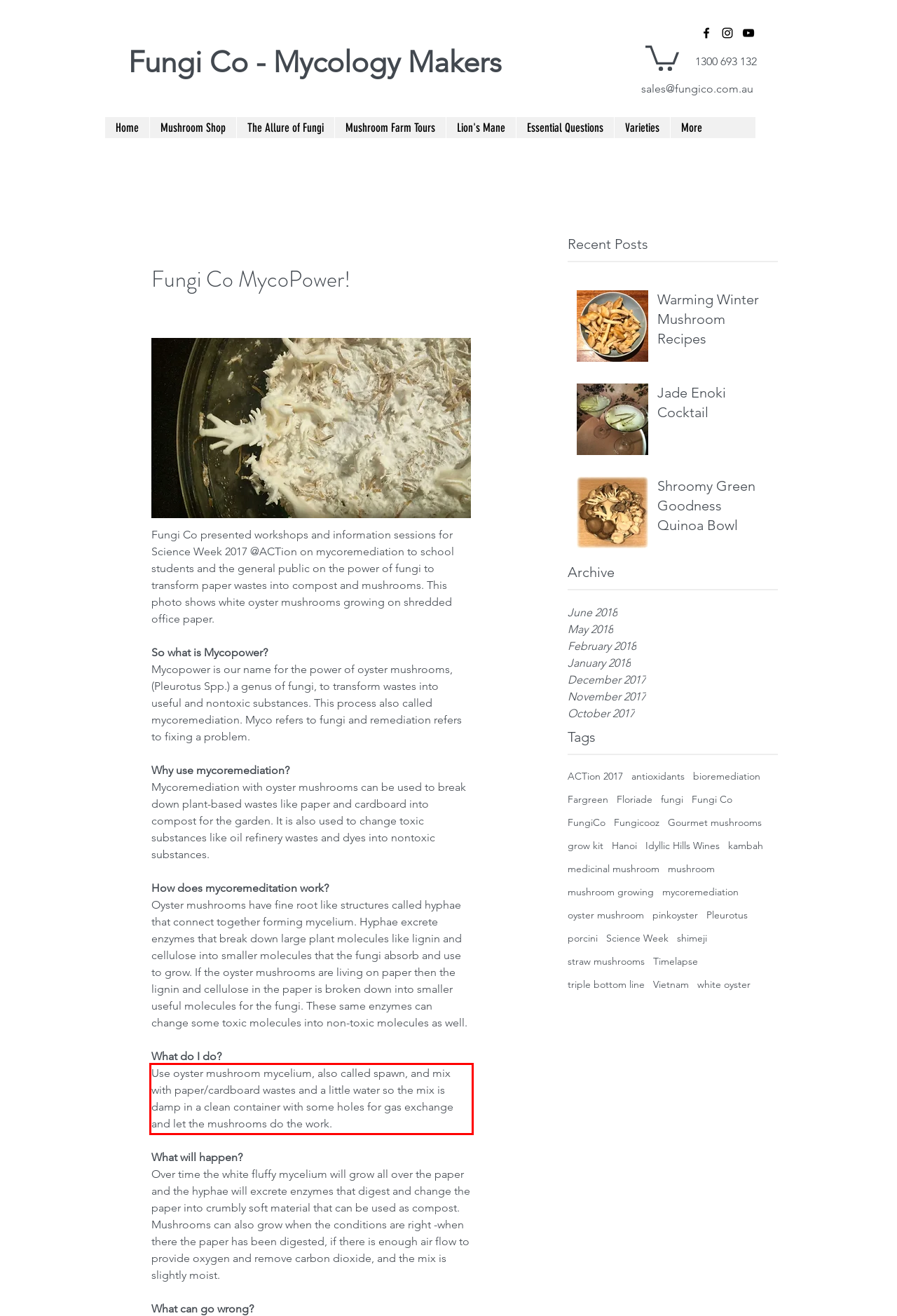You are provided with a screenshot of a webpage that includes a red bounding box. Extract and generate the text content found within the red bounding box.

Use oyster mushroom mycelium, also called spawn, and mix with paper/cardboard wastes and a little water so the mix is damp in a clean container with some holes for gas exchange and let the mushrooms do the work.